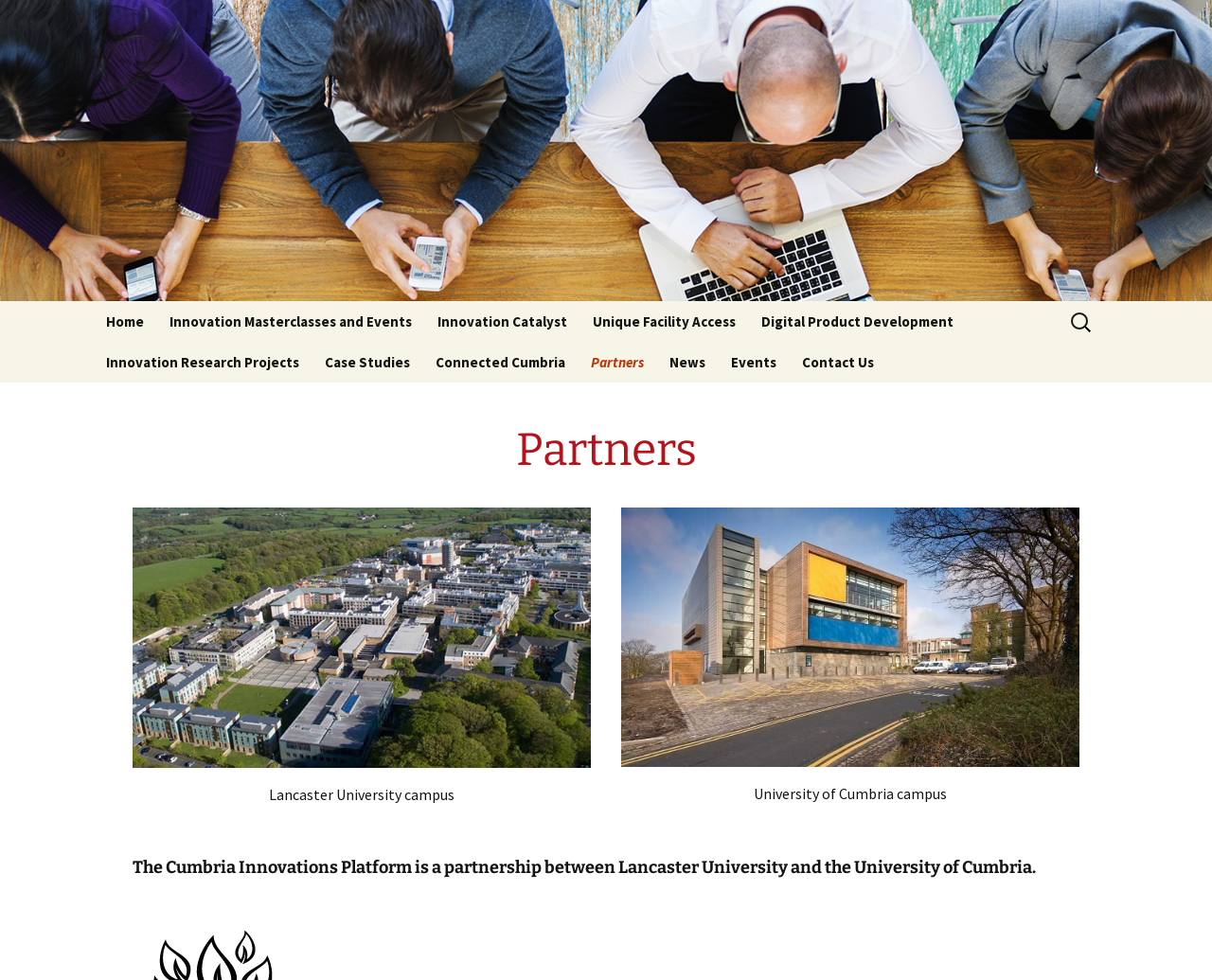Please predict the bounding box coordinates of the element's region where a click is necessary to complete the following instruction: "search for something". The coordinates should be represented by four float numbers between 0 and 1, i.e., [left, top, right, bottom].

[0.88, 0.308, 0.906, 0.35]